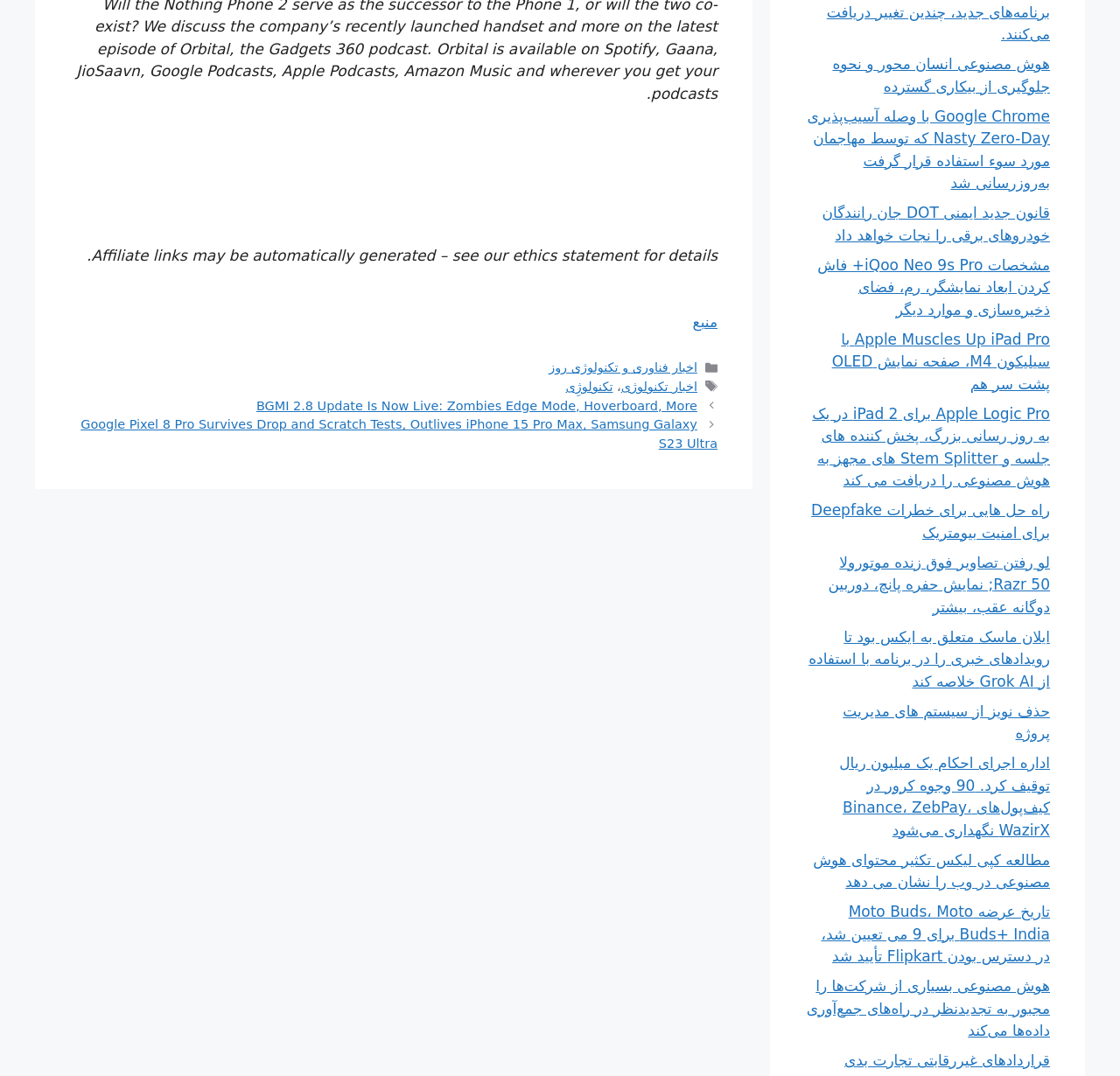Can you find the bounding box coordinates of the area I should click to execute the following instruction: "Click on the 'BGMI 2.8 Update Is Now Live: Zombies Edge Mode, Hoverboard, More' link"?

[0.229, 0.371, 0.623, 0.384]